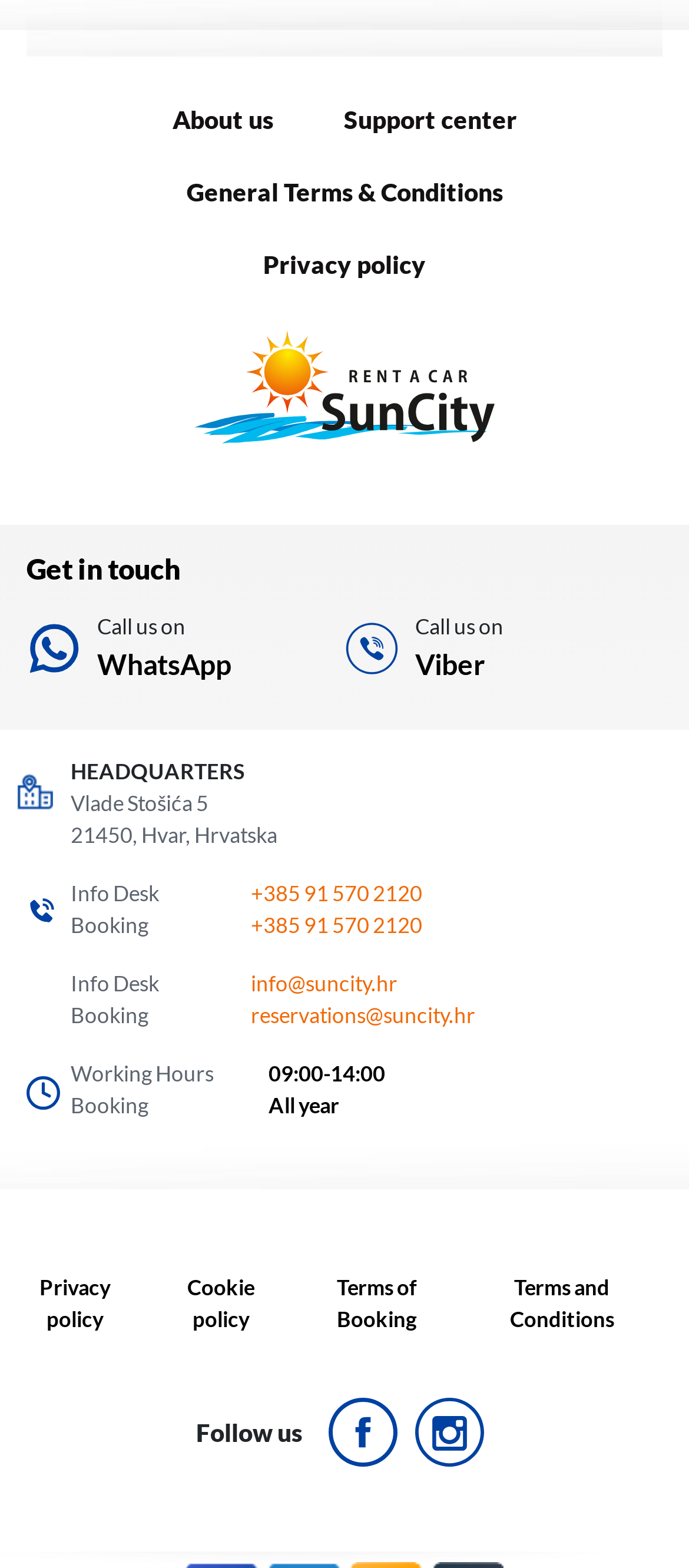What are the working hours of the Info Desk?
By examining the image, provide a one-word or phrase answer.

09:00-14:00